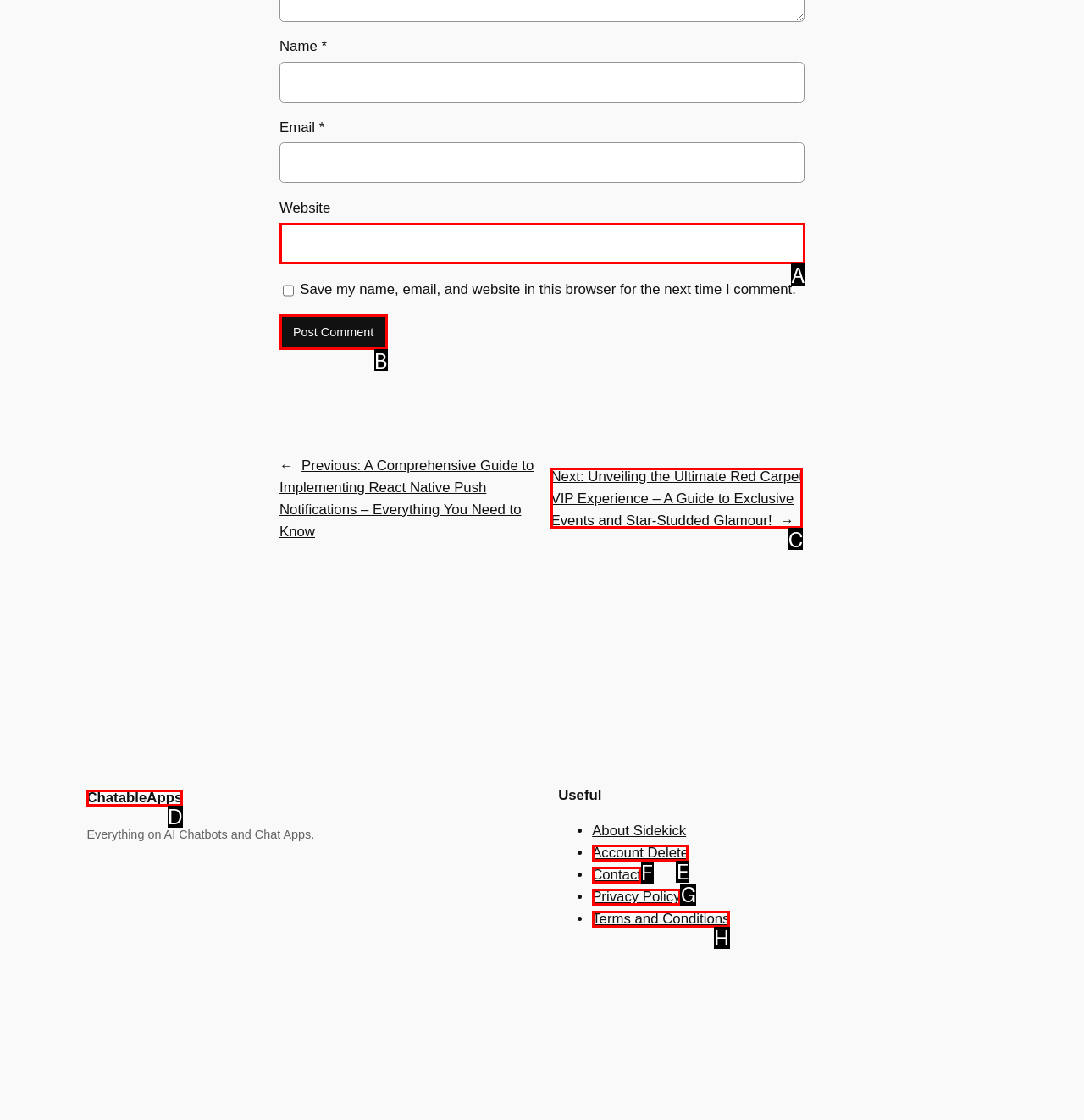Identify the bounding box that corresponds to: name="submit" value="Post Comment"
Respond with the letter of the correct option from the provided choices.

B